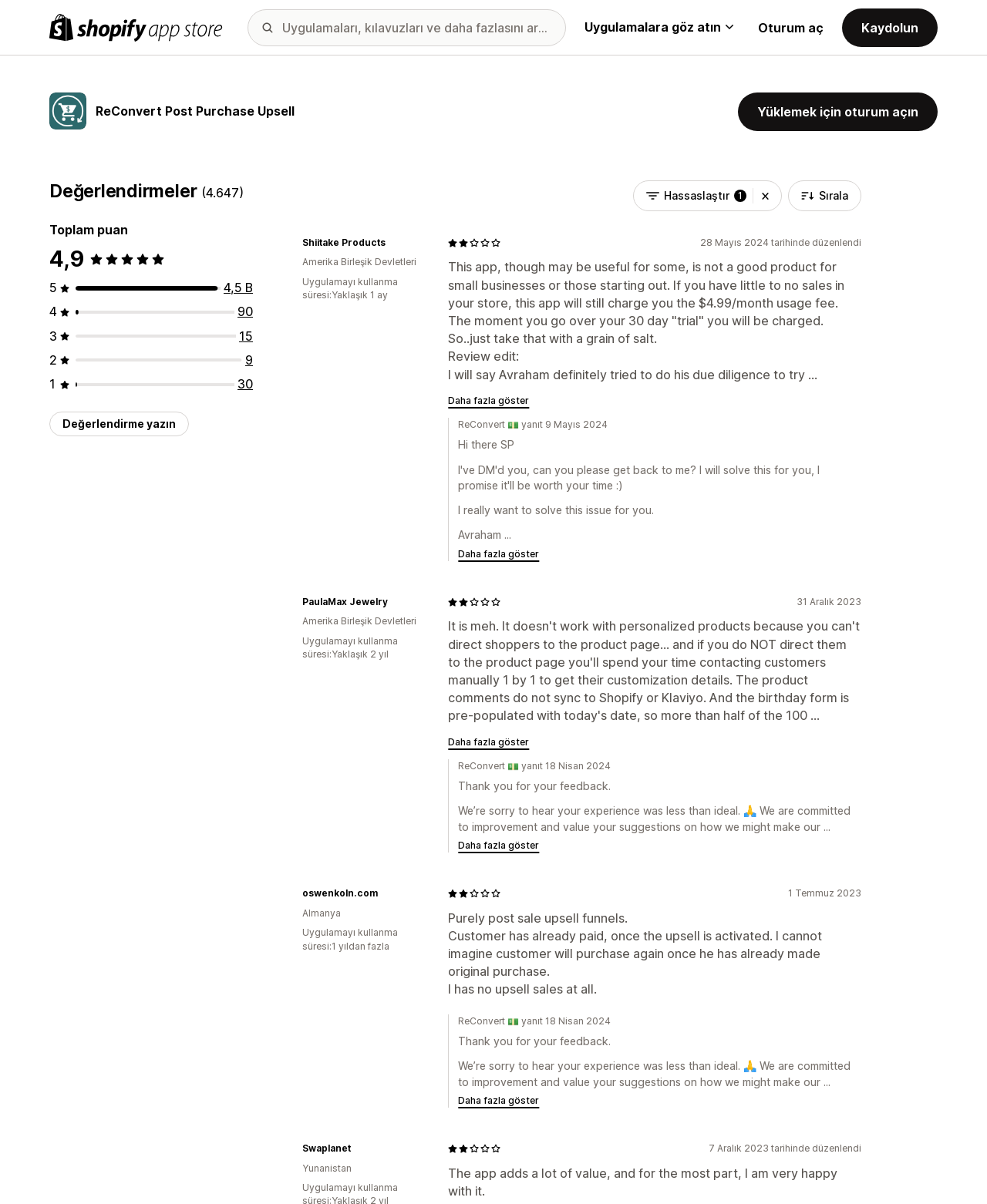Please identify the bounding box coordinates of the area I need to click to accomplish the following instruction: "Search for applications, guides, and more".

[0.251, 0.007, 0.573, 0.038]